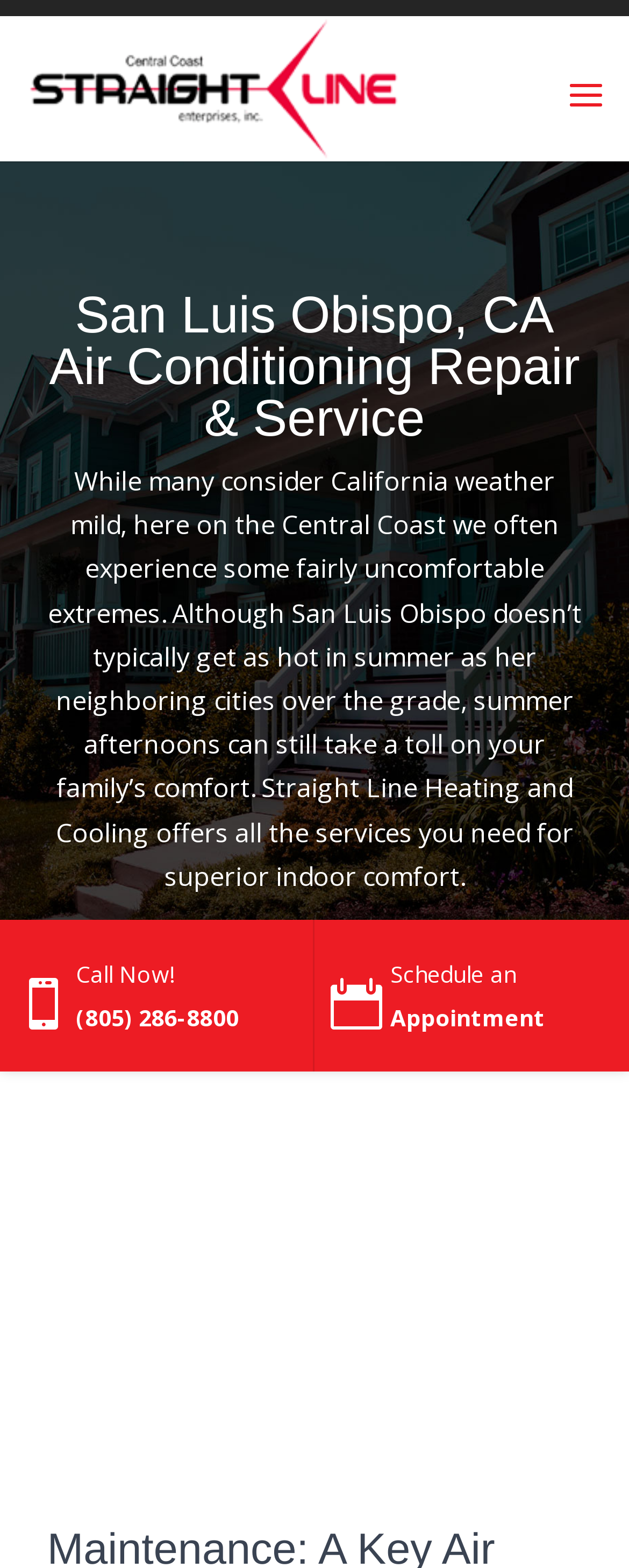Write an exhaustive caption that covers the webpage's main aspects.

The webpage is about Straight Line Heating and Cooling, a local air conditioning company in San Luis Obispo, CA. At the top left of the page, there is a logo image of the company, accompanied by a link with the company name. 

On the top right, there is a search bar with a search box and a label "Search for:". 

Below the logo, there are two prominent call-to-action links: "Call Now! (805) 286-8800" on the left and "Schedule an Appointment" on the right. 

The main content of the page is headed by a title "San Luis Obispo, CA Air Conditioning Repair & Service". Below the title, there is a paragraph of text that describes the importance of indoor comfort in San Luis Obispo's weather, and how Straight Line Heating and Cooling can provide superior indoor comfort with their services.